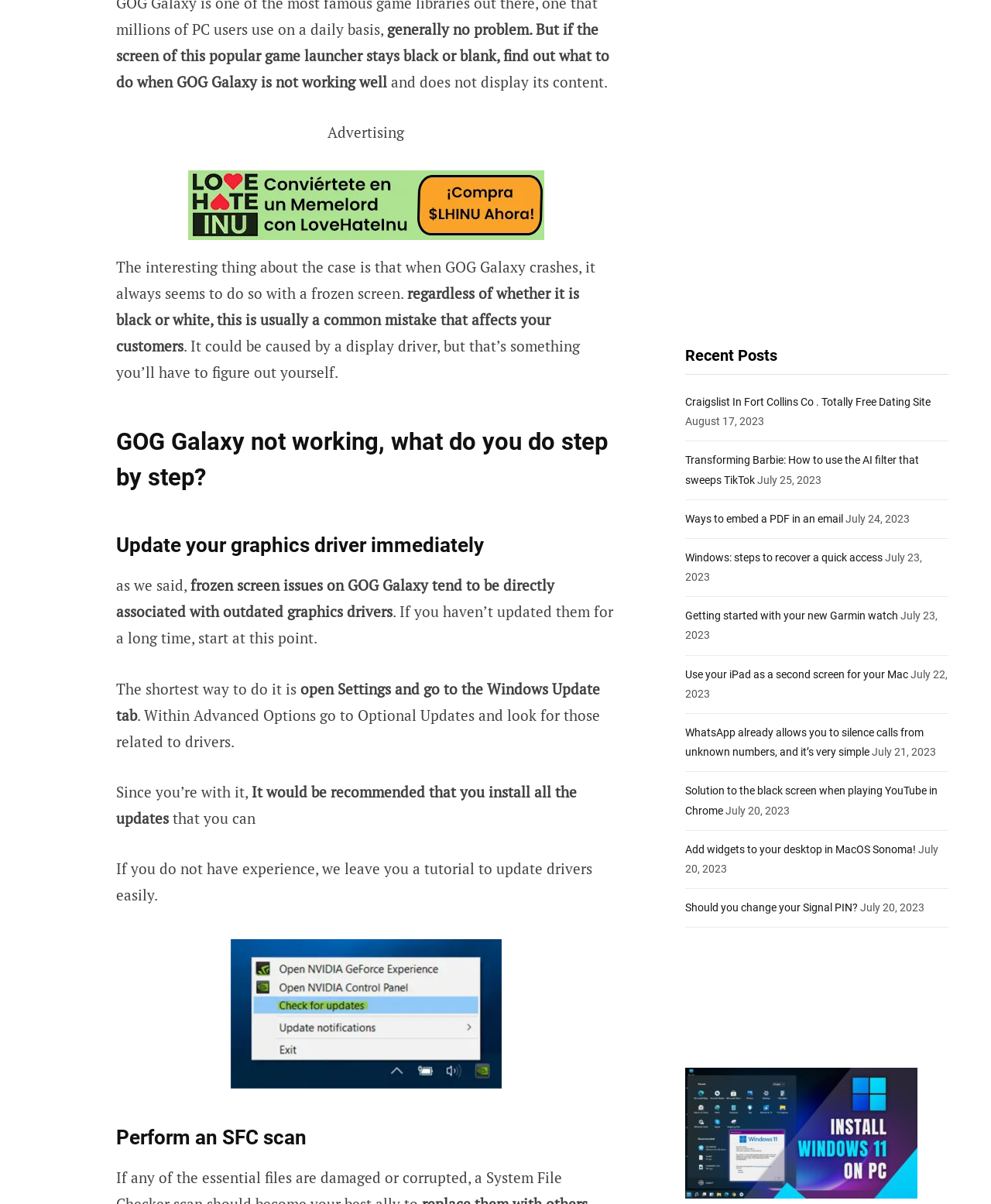Specify the bounding box coordinates of the element's region that should be clicked to achieve the following instruction: "Get help from 'FAQs'". The bounding box coordinates consist of four float numbers between 0 and 1, in the format [left, top, right, bottom].

None